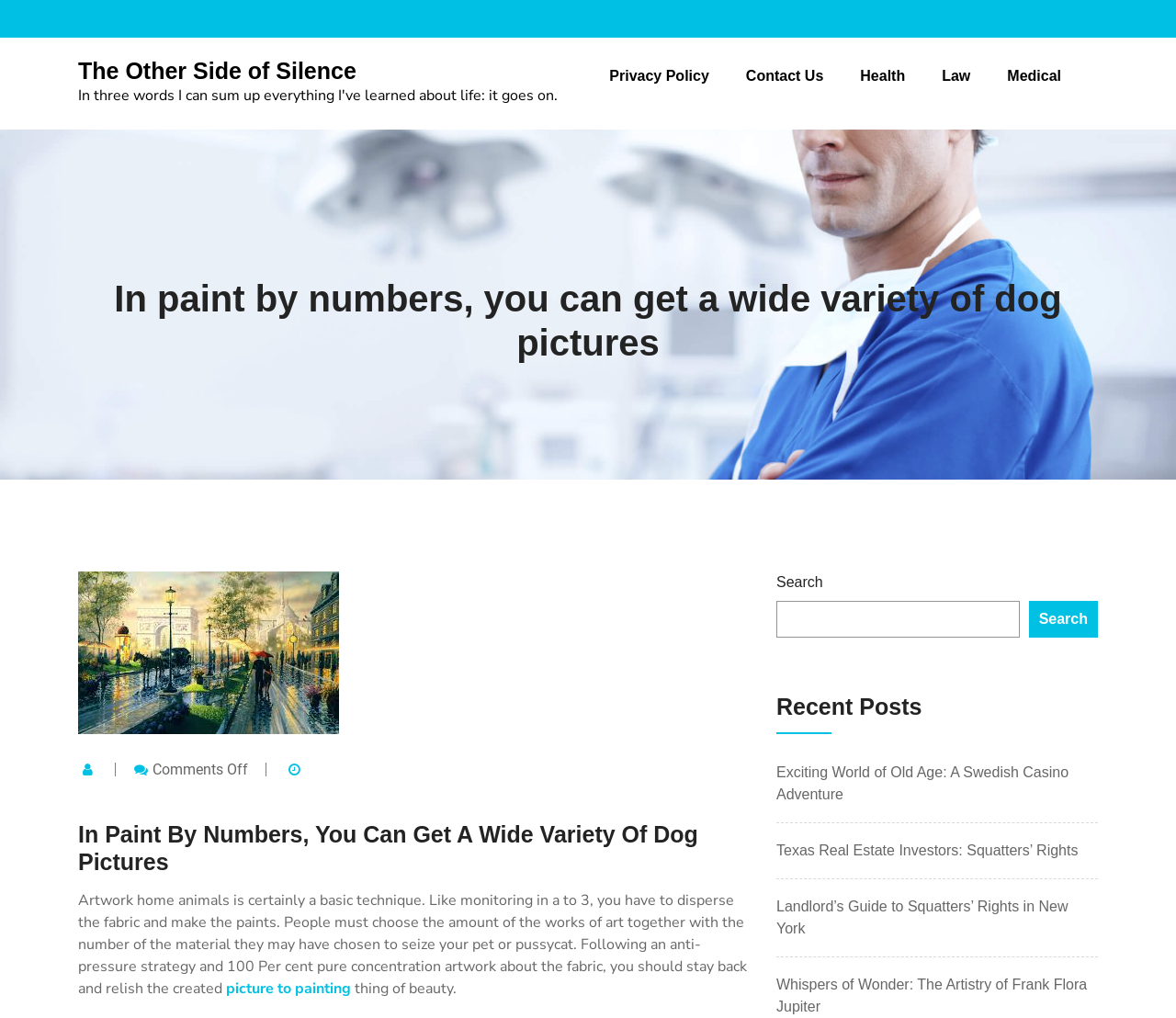Using the given description, provide the bounding box coordinates formatted as (top-left x, top-left y, bottom-right x, bottom-right y), with all values being floating point numbers between 0 and 1. Description: Law

[0.801, 0.046, 0.825, 0.104]